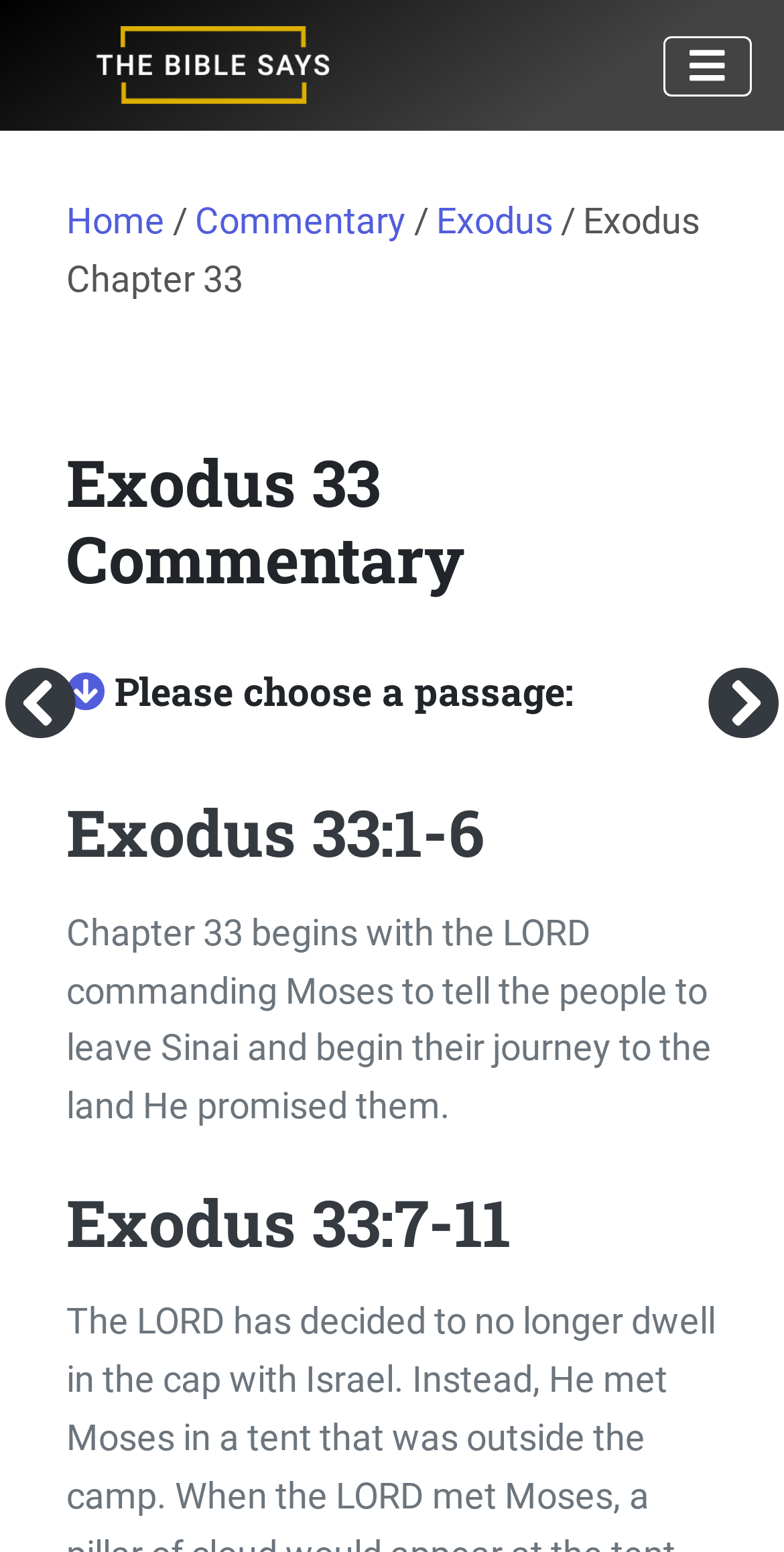Can you locate the main headline on this webpage and provide its text content?

Exodus 33 Commentary